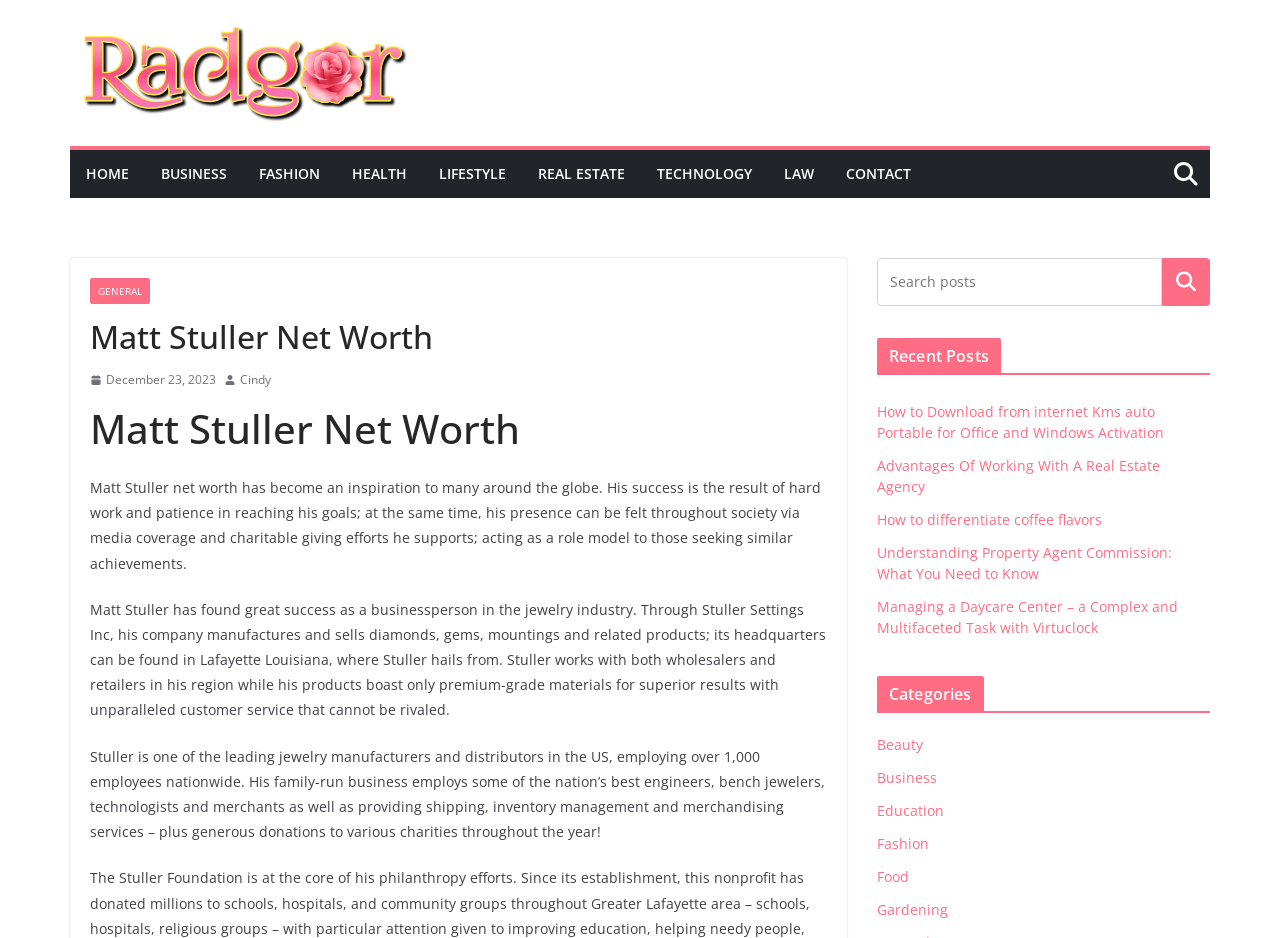Locate the bounding box coordinates of the region to be clicked to comply with the following instruction: "Check the CONTACT page". The coordinates must be four float numbers between 0 and 1, in the form [left, top, right, bottom].

[0.661, 0.17, 0.712, 0.2]